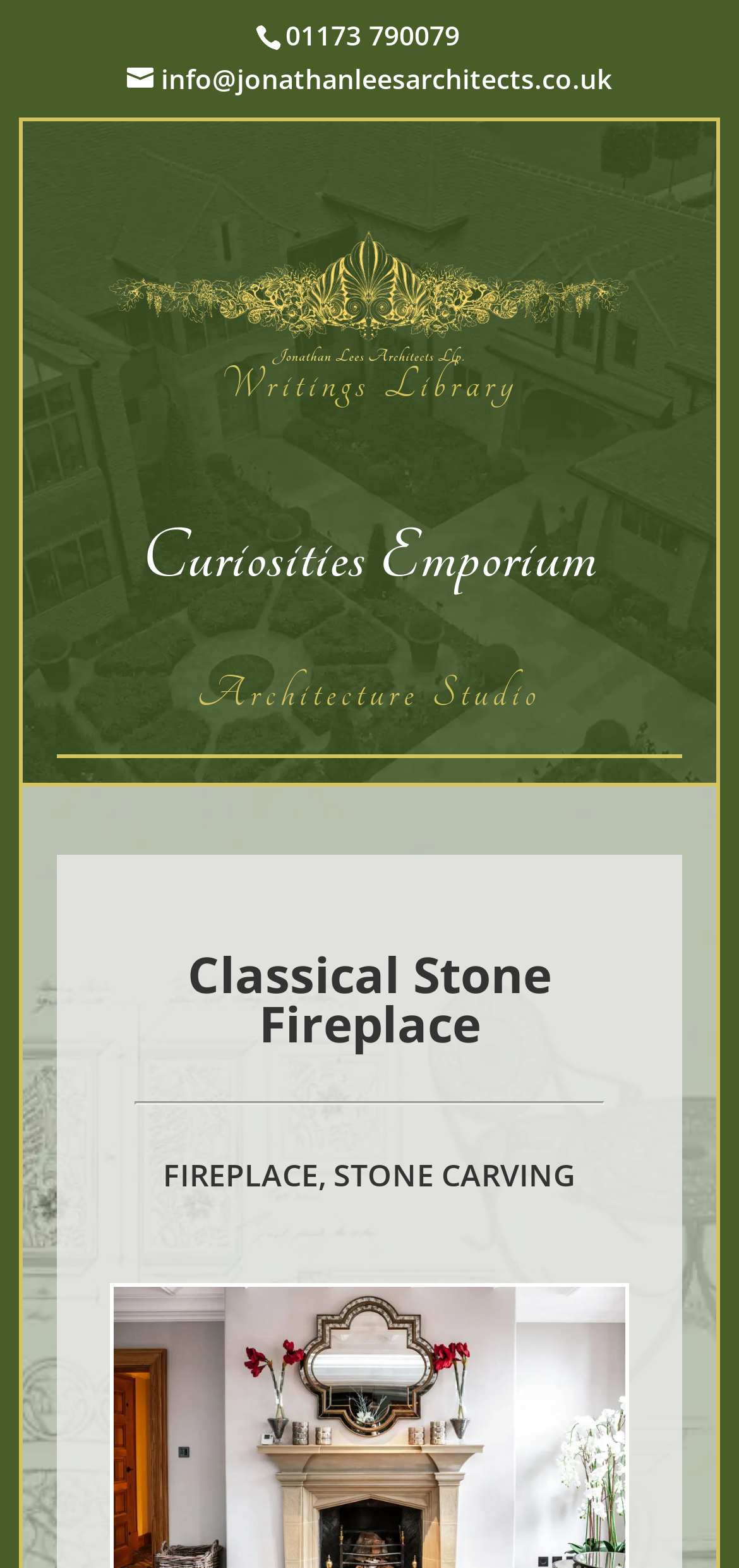Create an elaborate caption that covers all aspects of the webpage.

The webpage is about a classical stone fireplace designed by Jonathan Lees Architects. At the top, there is a phone number "01173 790079" and an email address "info@jonathanleesarchitects.co.uk" with a link to it. Below the email address, there is a large image of the Jonathan Lees Architects Writings Library, which takes up most of the width of the page. 

To the right of the image, there are several links and headings. The first link is to the Writings Library, followed by a heading "Curiosities Emporium" with a link to it. Below these, there is a link to the Architecture Studio. 

Further down, there are three headings related to the classical stone fireplace. The first heading is "Classical Stone Fireplace", followed by an empty heading, a horizontal separator, and another empty heading. The last heading is "FIREPLACE, STONE CARVING", which seems to be a description of the fireplace.